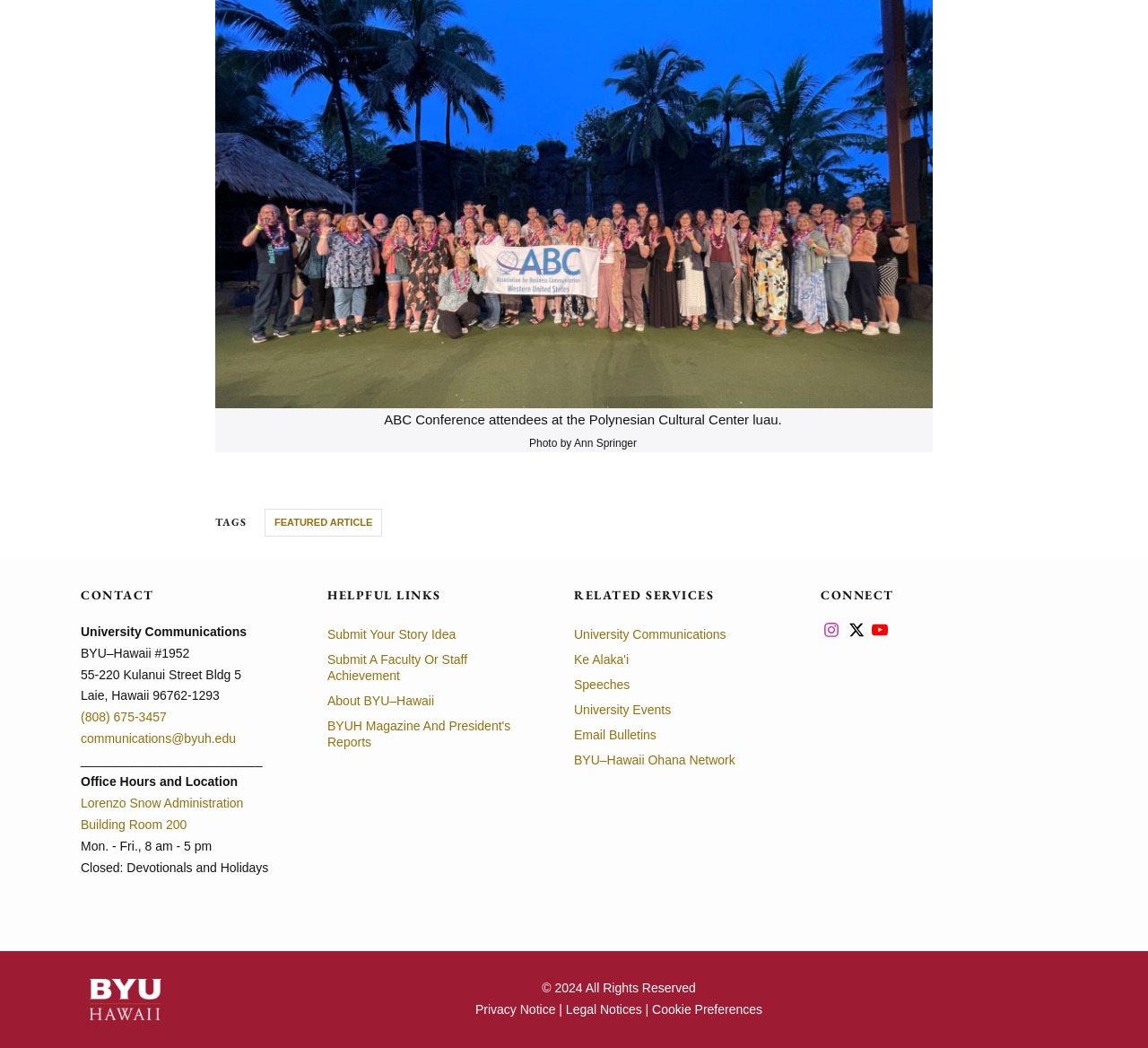Respond to the question below with a single word or phrase: What is the phone number of the university?

(808) 675-3457